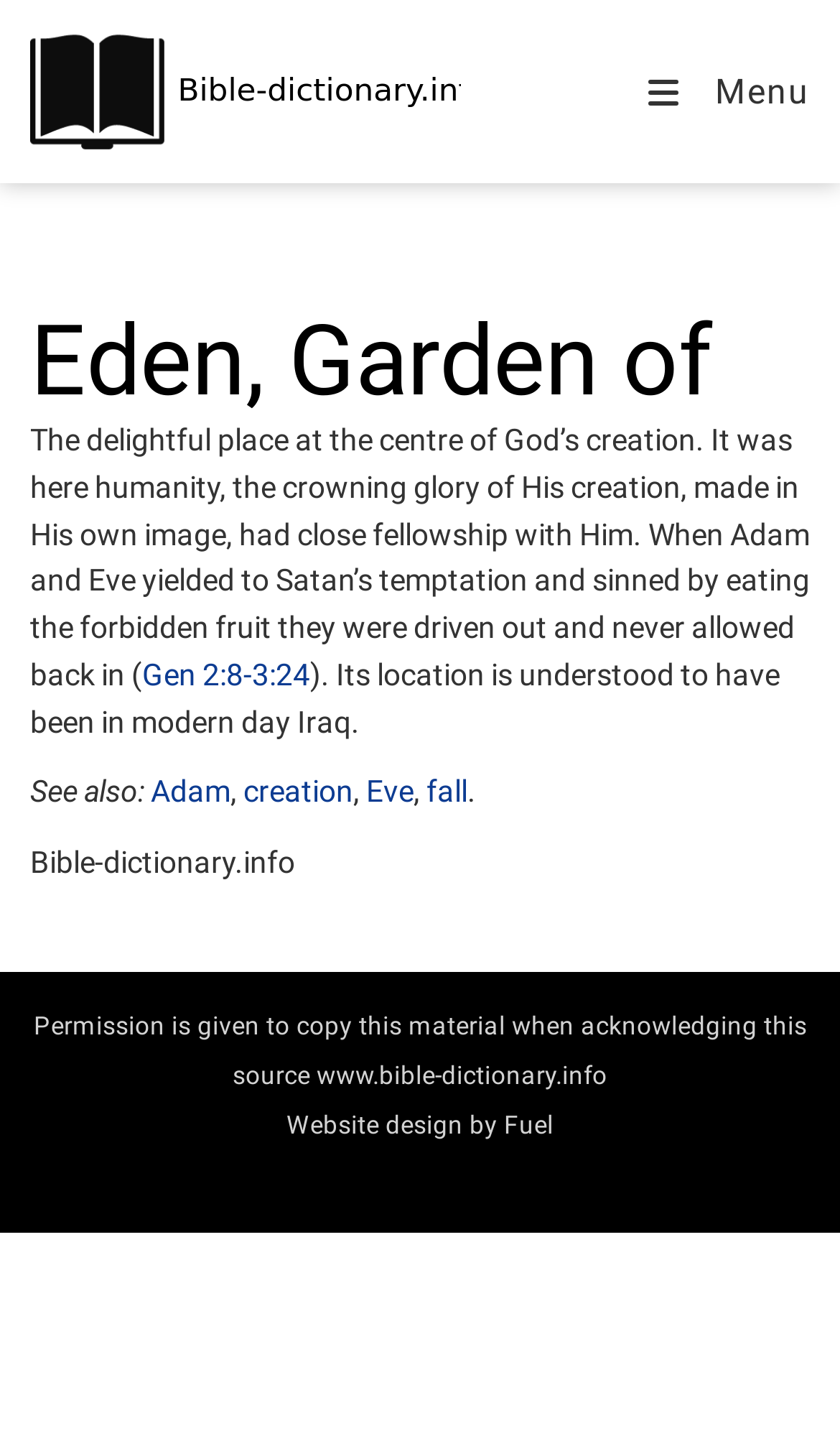What is the name of the place where humanity had close fellowship with God?
Please provide a detailed and thorough answer to the question.

According to the webpage, Eden is the delightful place at the centre of God's creation where humanity, made in His own image, had close fellowship with Him.